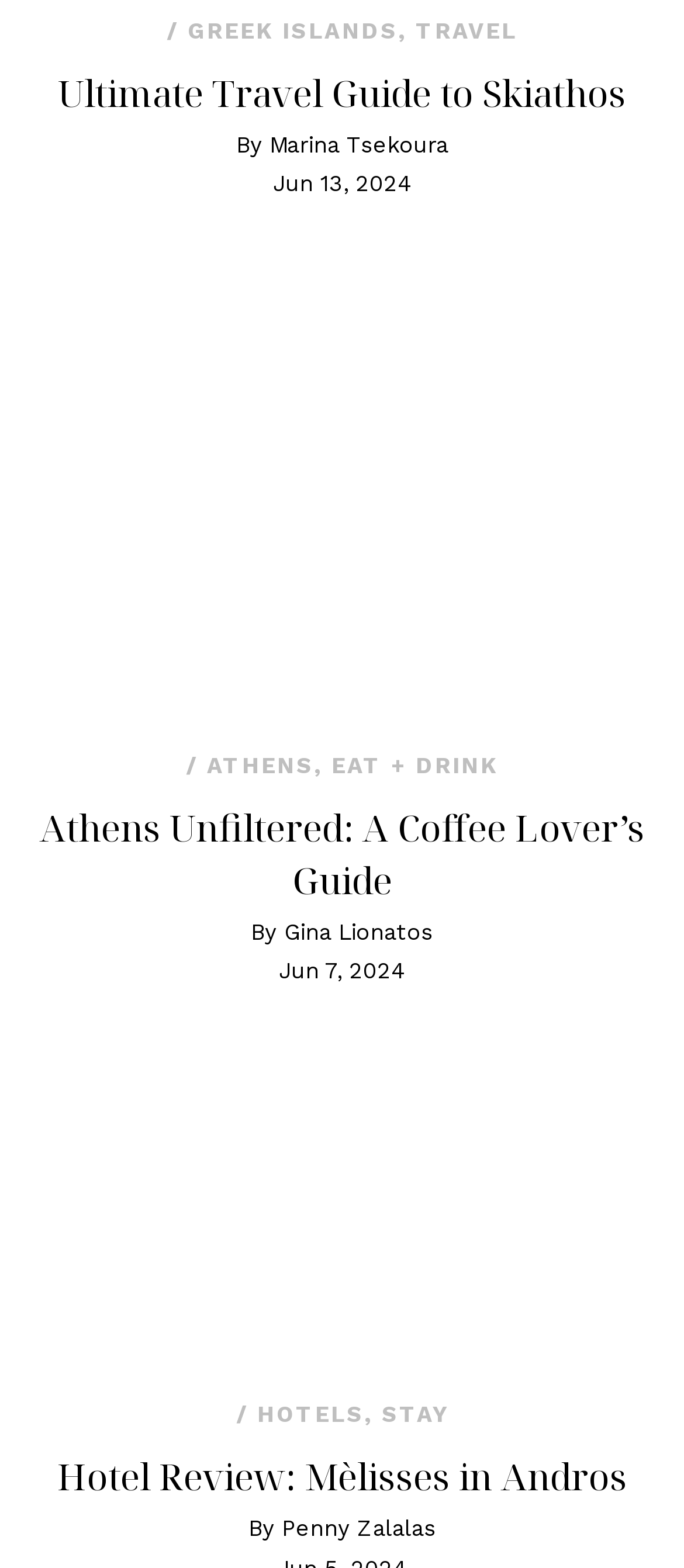What is the profession of Marina Tsekoura?
Could you give a comprehensive explanation in response to this question?

The profession of Marina Tsekoura can be inferred as an author because her name is associated with the article 'Ultimate Travel Guide to Skiathos' and is formatted as a byline, indicating that she is the author of the article.